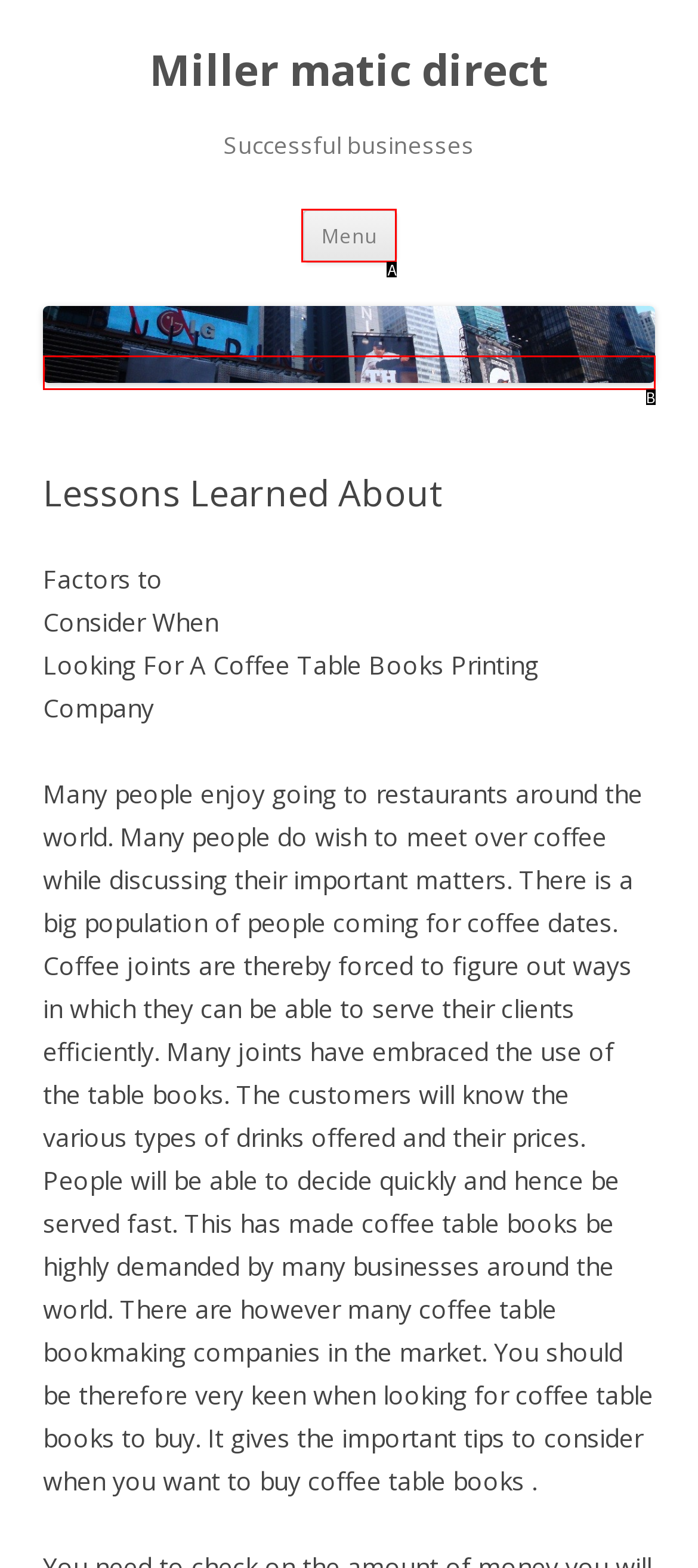Tell me which one HTML element best matches the description: Shipping & Returns
Answer with the option's letter from the given choices directly.

None